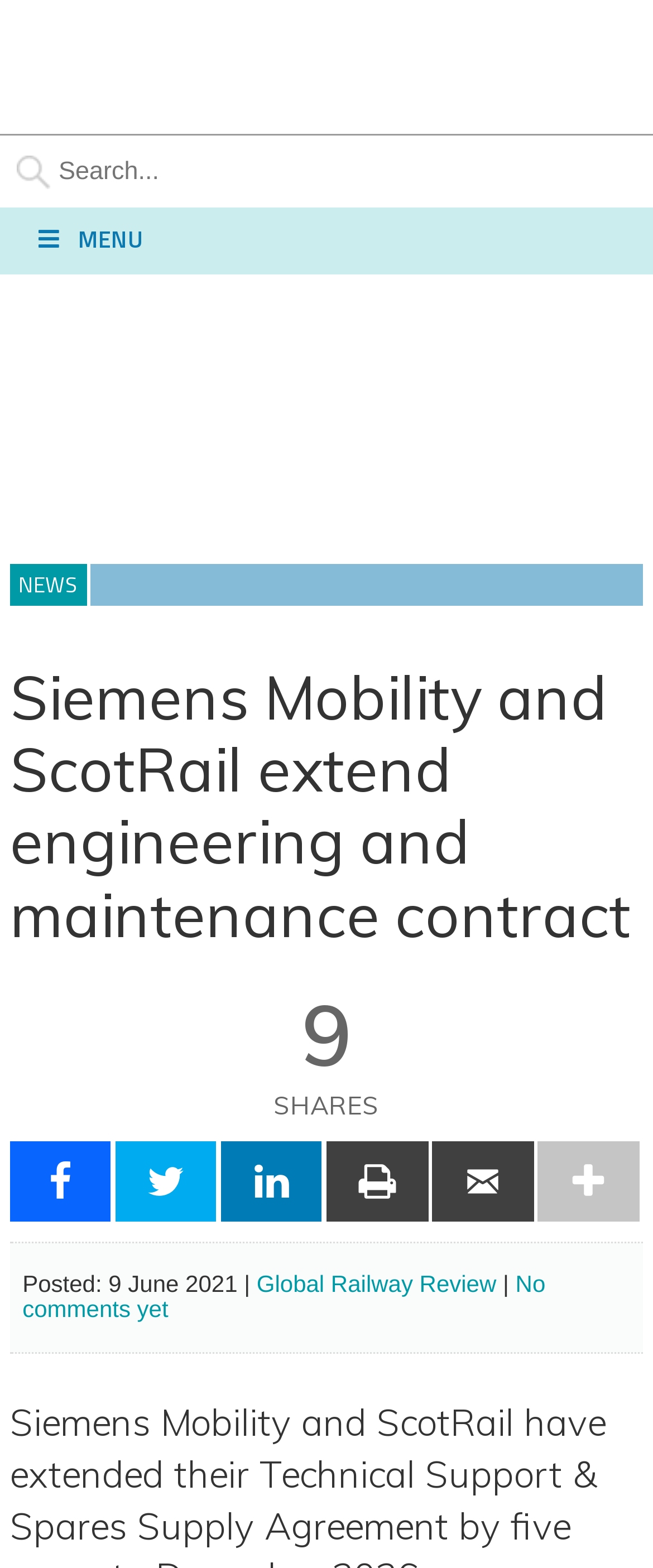Kindly determine the bounding box coordinates for the area that needs to be clicked to execute this instruction: "Share the article".

[0.015, 0.728, 0.17, 0.779]